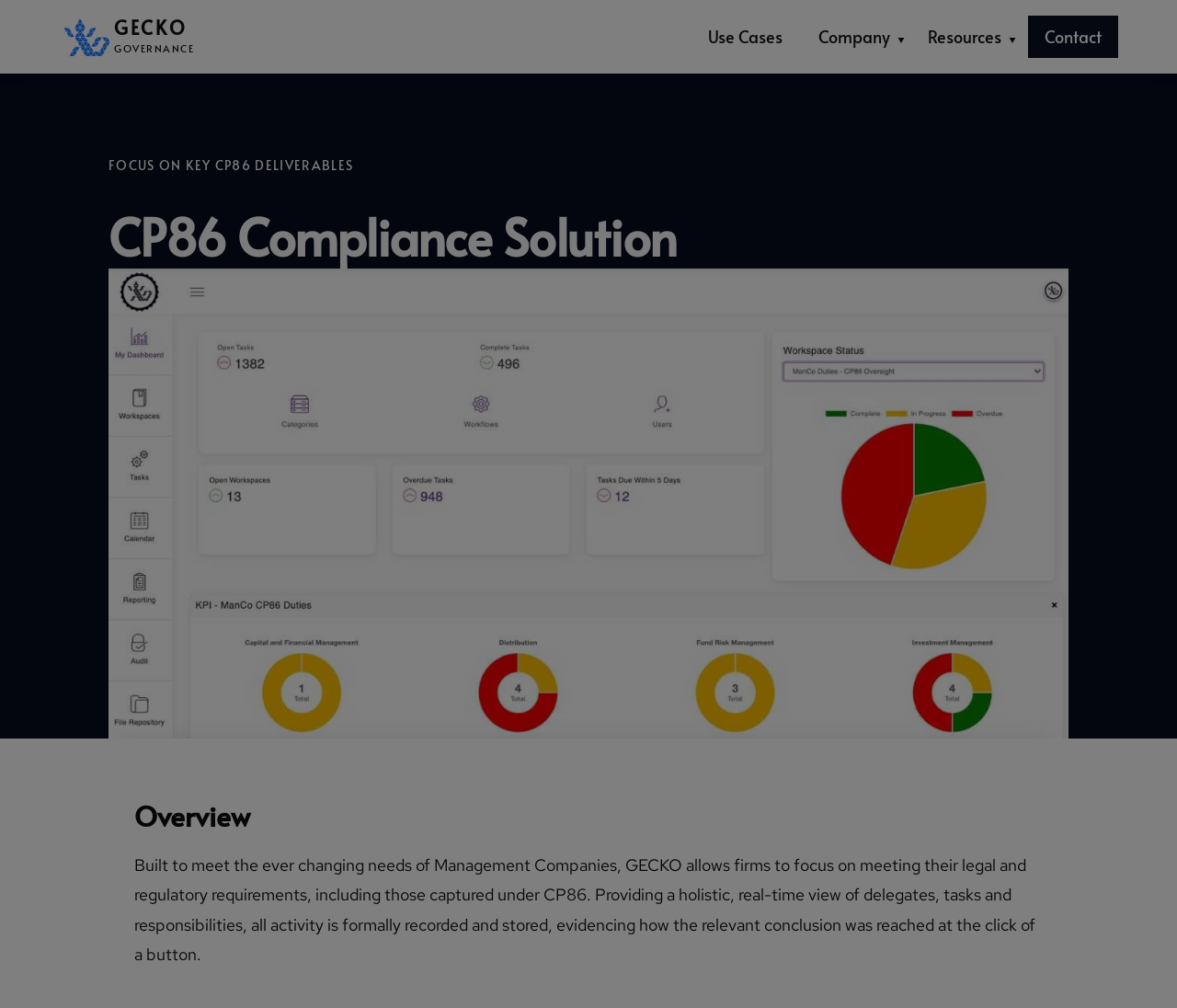Identify the main heading from the webpage and provide its text content.

CP86 Compliance Solution